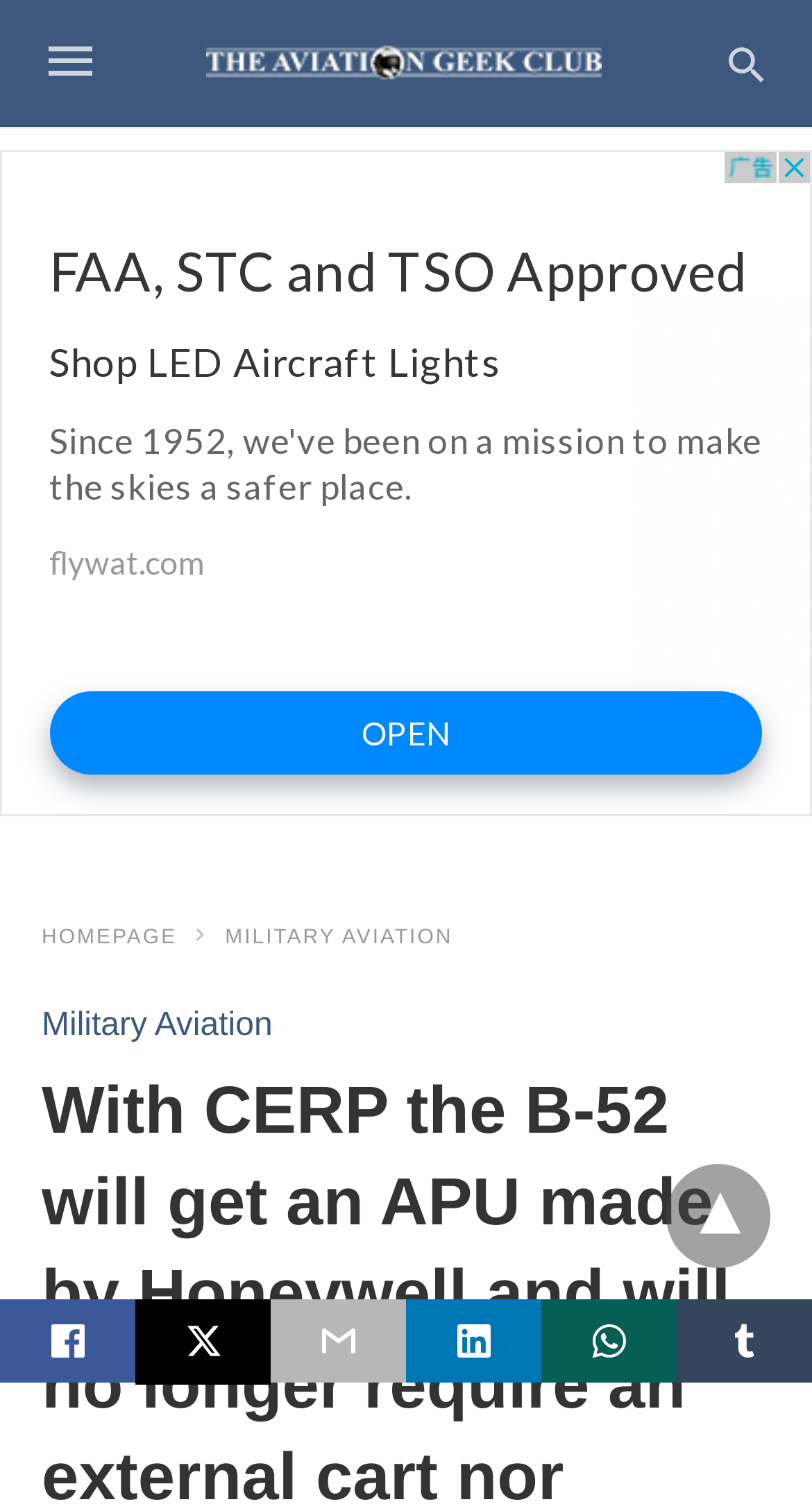Provide a short answer to the following question with just one word or phrase: How many social media sharing options are available?

5